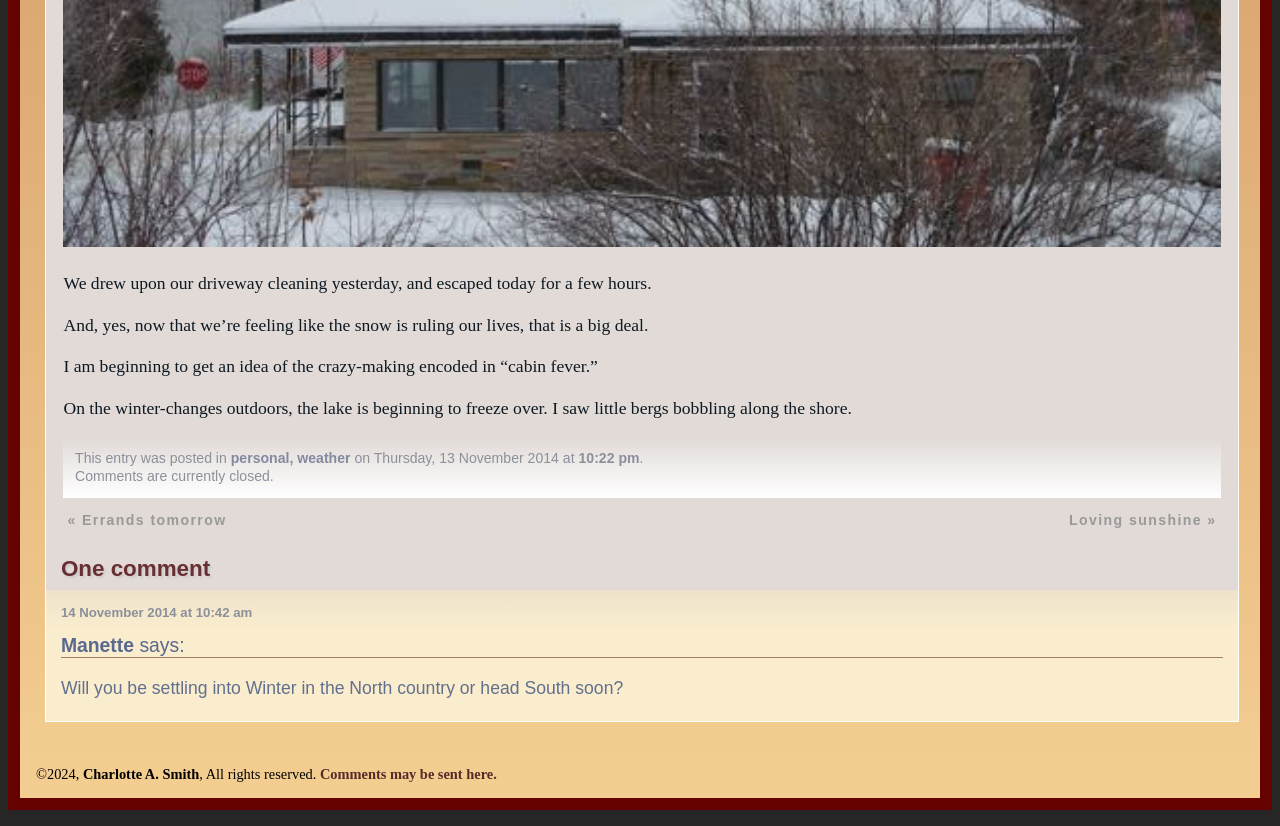Provide the bounding box coordinates for the UI element described in this sentence: "weather". The coordinates should be four float values between 0 and 1, i.e., [left, top, right, bottom].

[0.232, 0.545, 0.274, 0.564]